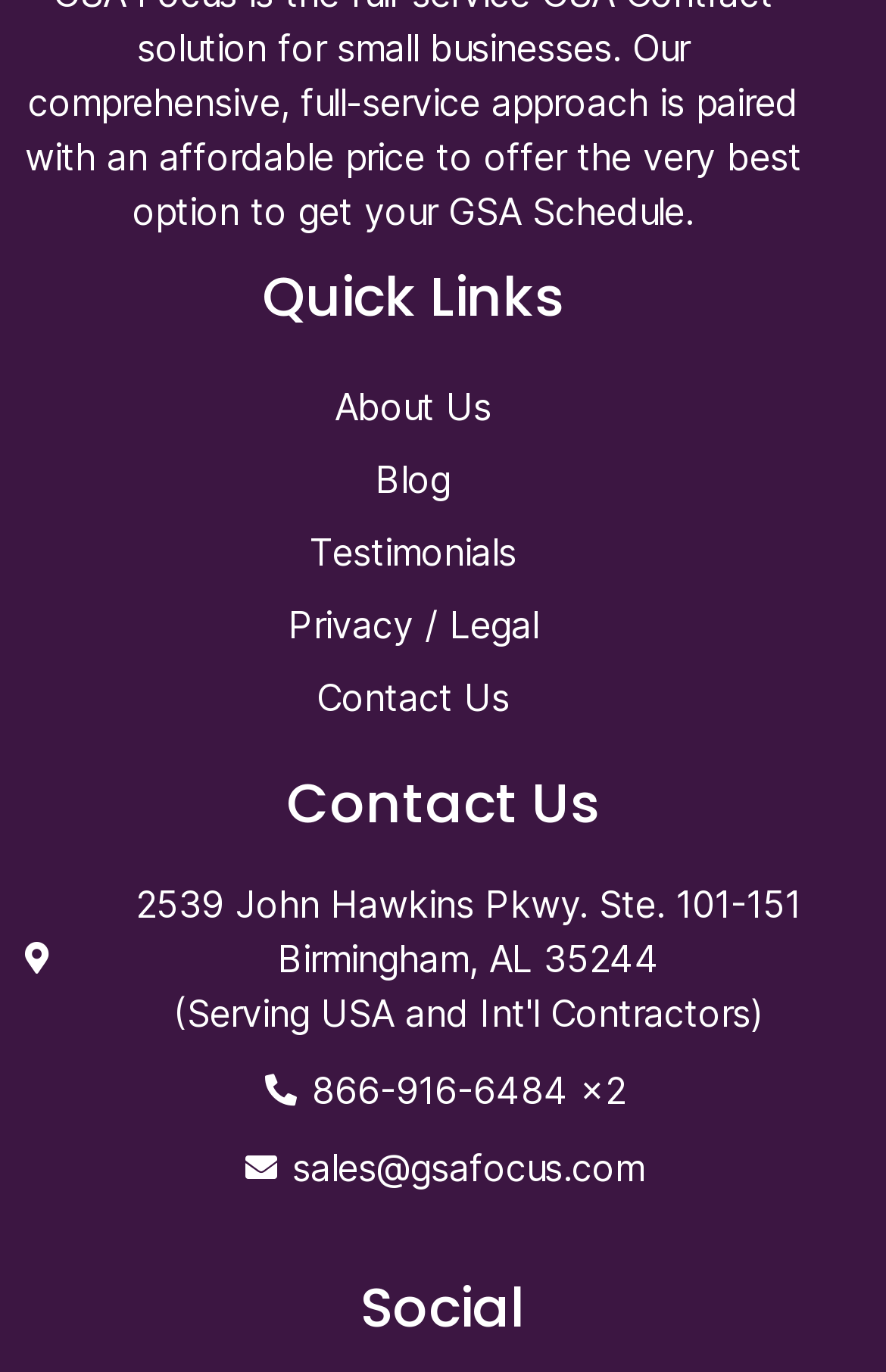What is the email address to contact the company?
Give a one-word or short-phrase answer derived from the screenshot.

sales@gsafocus.com